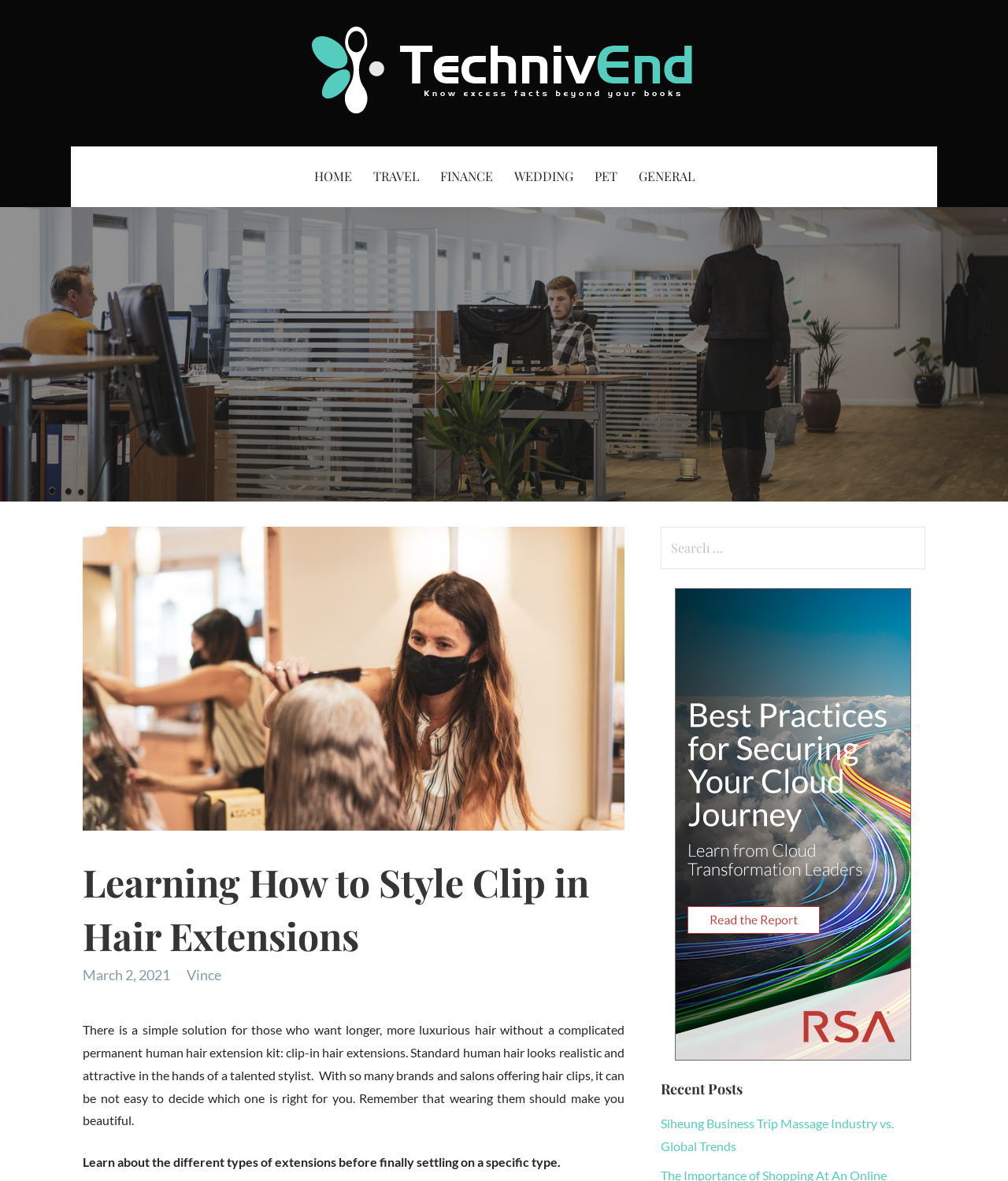Refer to the image and offer a detailed explanation in response to the question: What type of hair extensions is the article discussing?

The article is discussing clip-in hair extensions because it mentions 'those who want longer, more luxurious hair without a complicated permanent human hair extension kit' and 'Standard human hair looks realistic and attractive in the hands of a talented stylist.' This implies that the article is focusing on a specific type of hair extension, which is clip-in hair extensions.